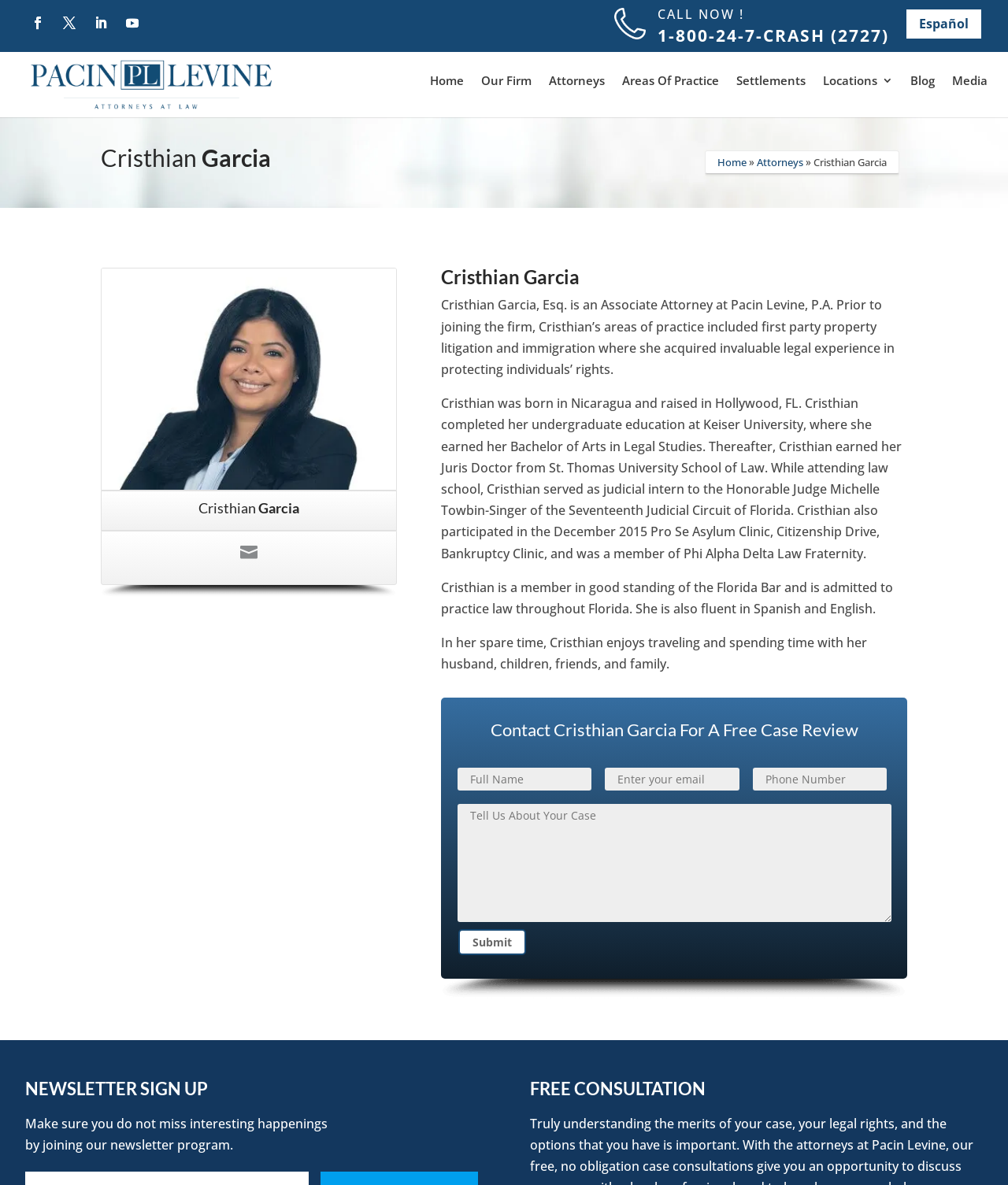Please determine the bounding box coordinates for the element that should be clicked to follow these instructions: "Click the CALL NOW button".

[0.652, 0.005, 0.738, 0.019]